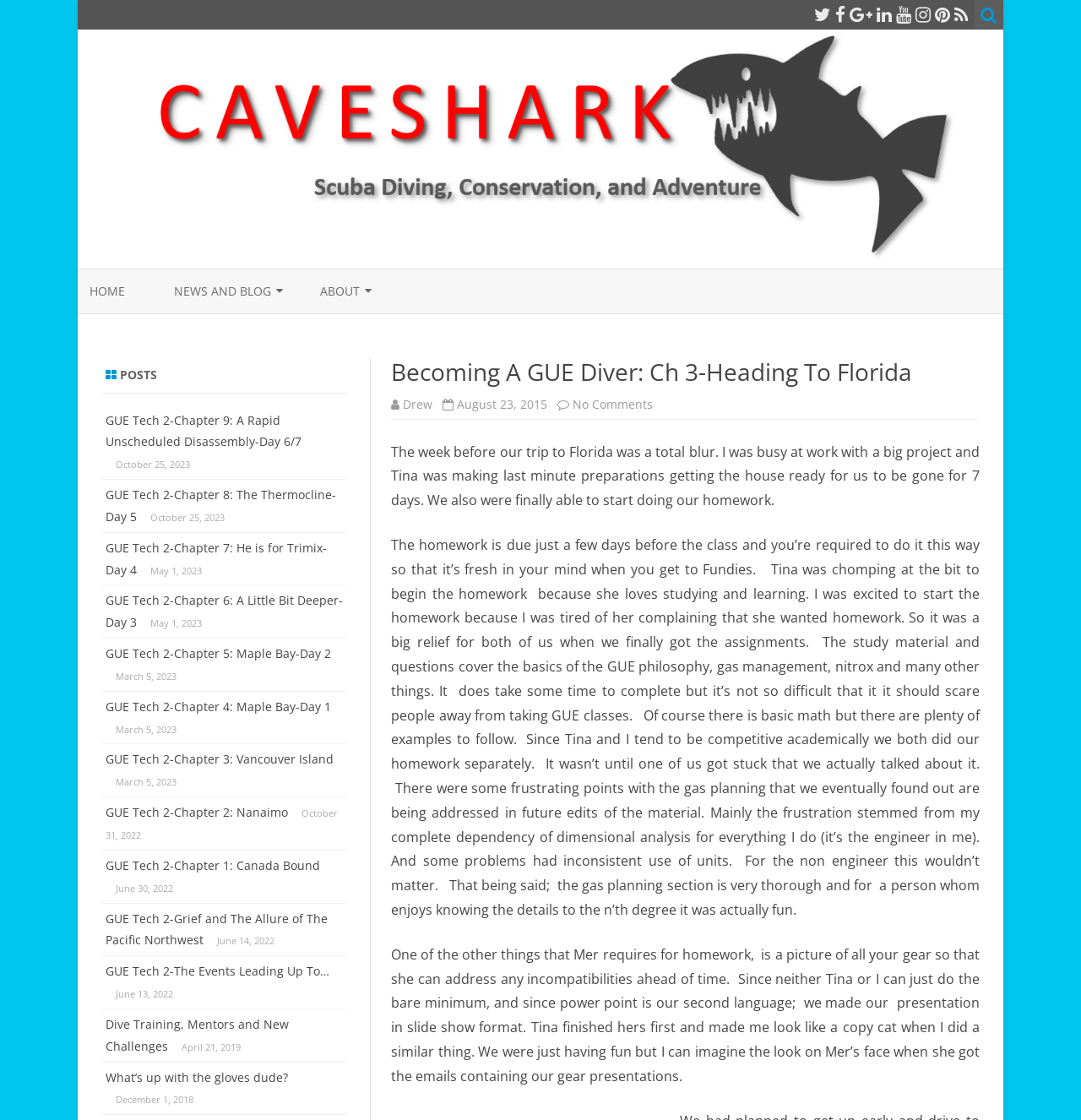What is the website's name?
Based on the content of the image, thoroughly explain and answer the question.

The website's name can be found in the top-left corner of the webpage, where it says 'CaveShark.com' in a logo format.